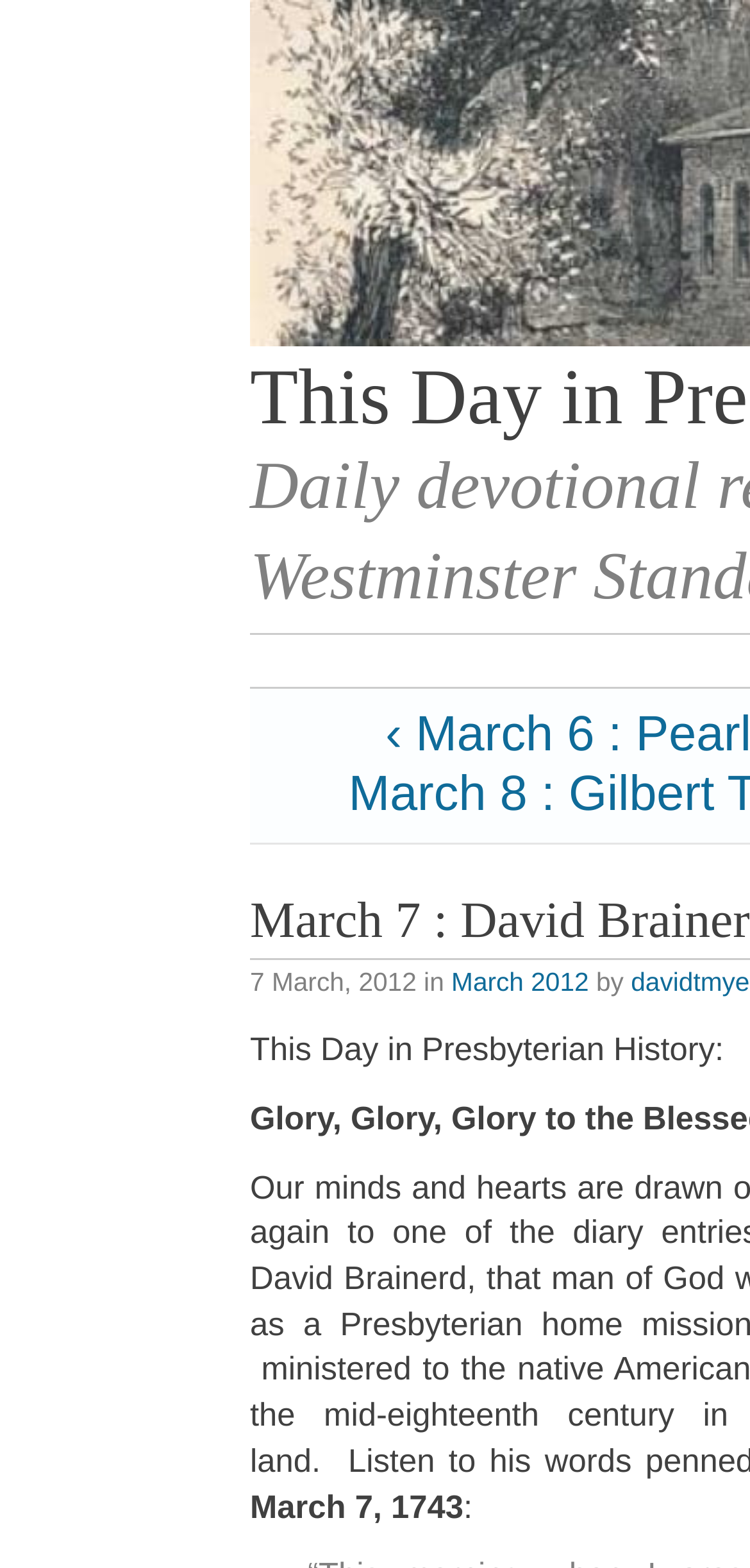Using the details from the image, please elaborate on the following question: What is the purpose of the 'This Day in Presbyterian History' section?

I found the answer by analyzing the structure and content of the webpage. The 'This Day in Presbyterian History' section appears to be a daily devotional or historical section, and it provides information about a specific event or person in Presbyterian history. The presence of a date and a diary entry suggests that the purpose of this section is to provide historical information or devotional readings.